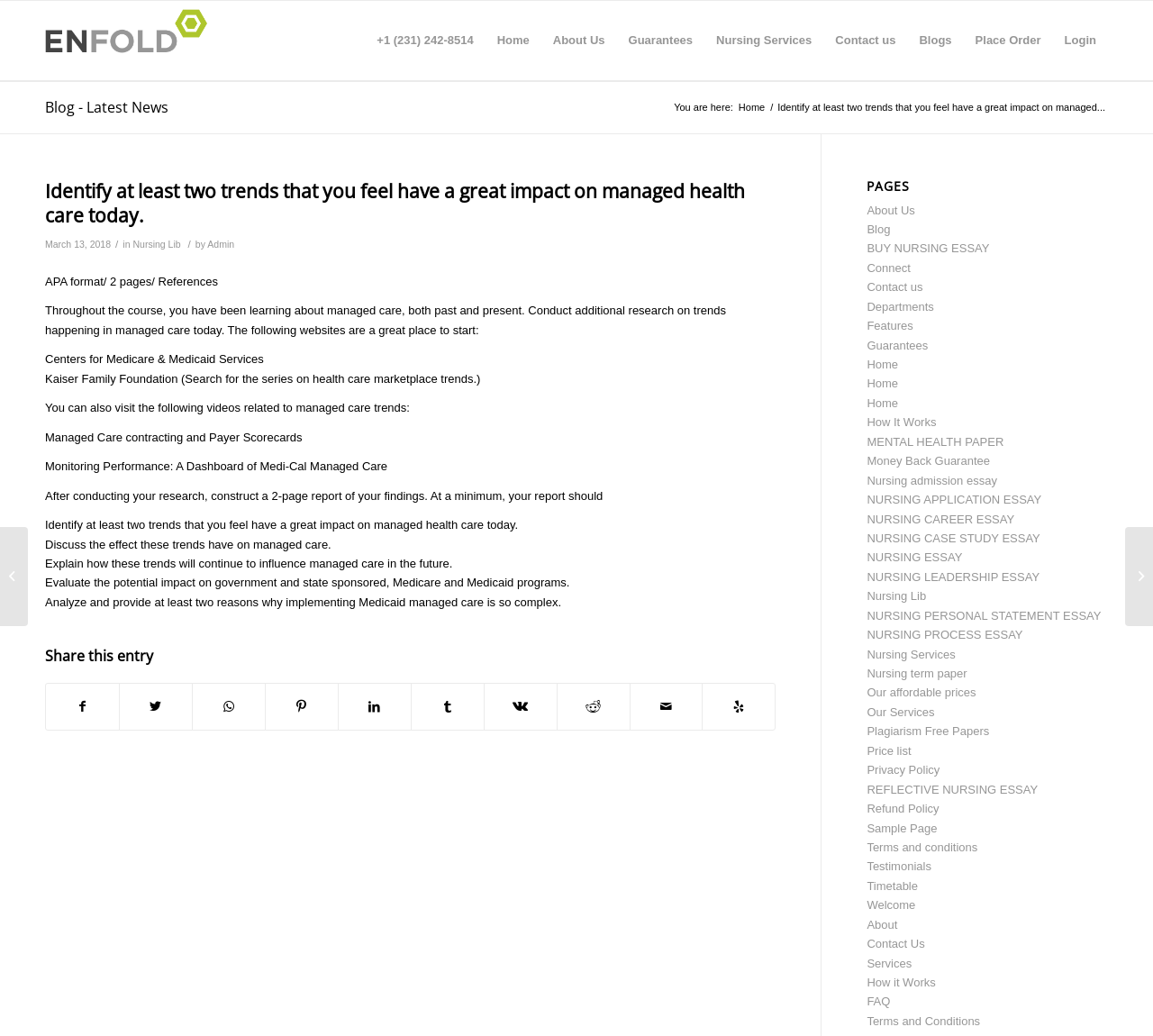Locate the bounding box of the UI element described in the following text: "Share on Pinterest".

[0.23, 0.66, 0.293, 0.705]